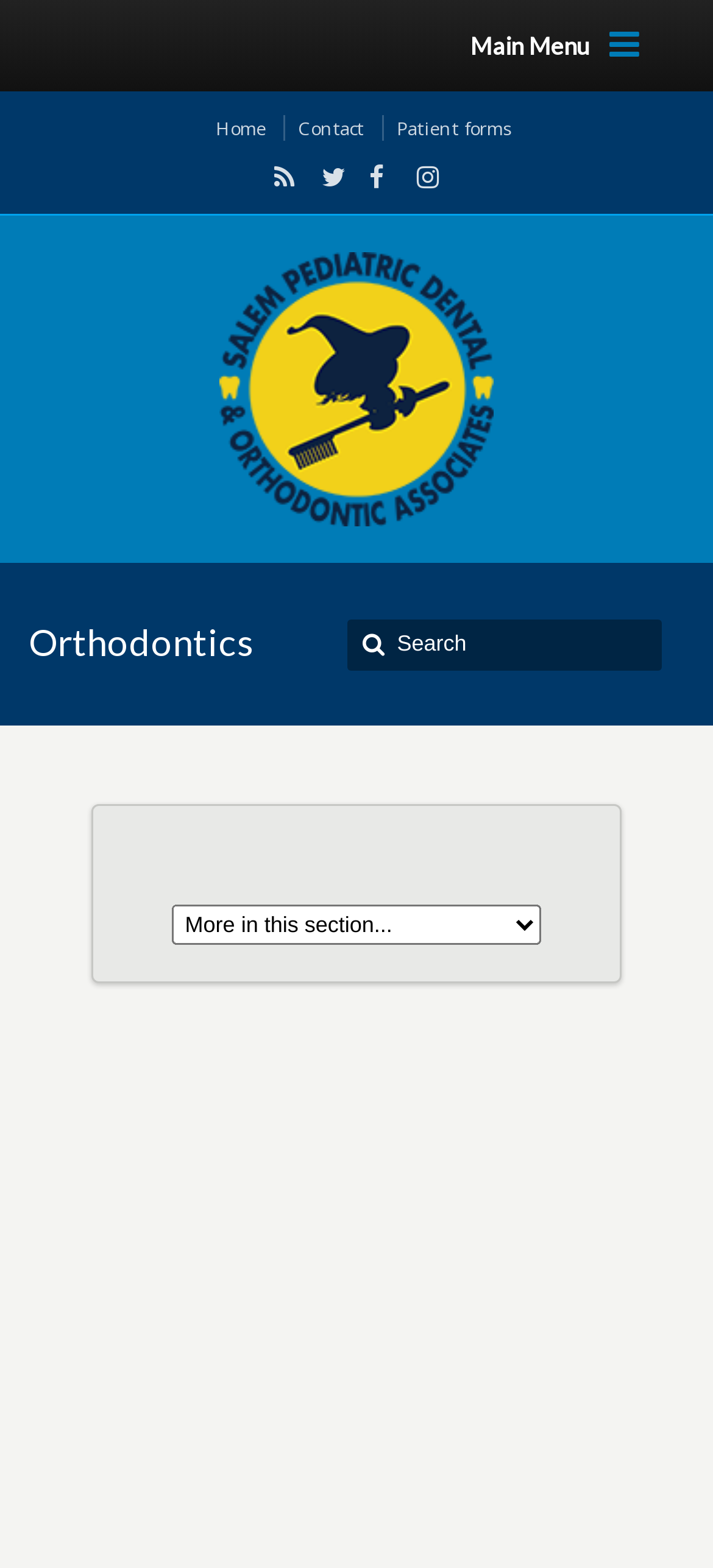Reply to the question with a single word or phrase:
Is the search box available on the webpage?

Yes